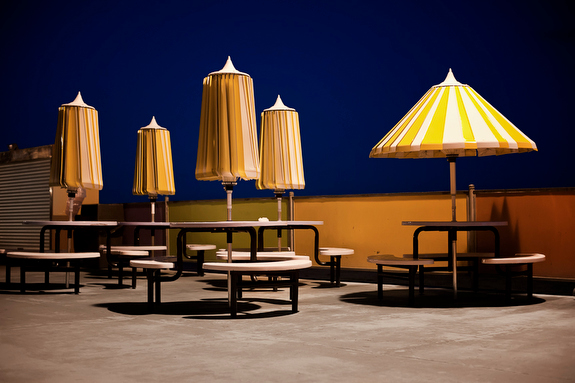Use a single word or phrase to answer this question: 
How many tables are in the scene?

Six